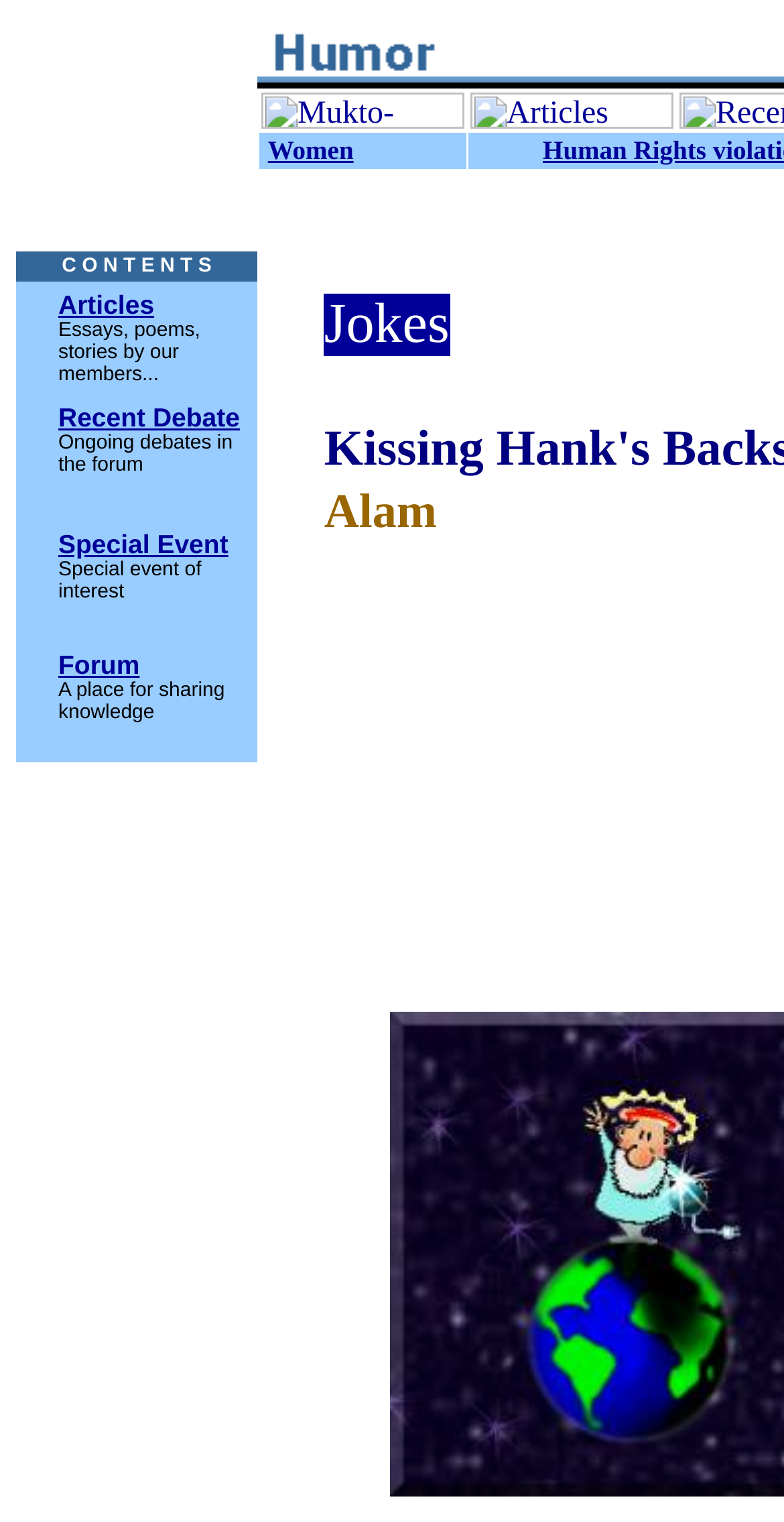Provide a brief response to the question below using one word or phrase:
What is the text of the last LayoutTableCell in the webpage?

Mukto-mona